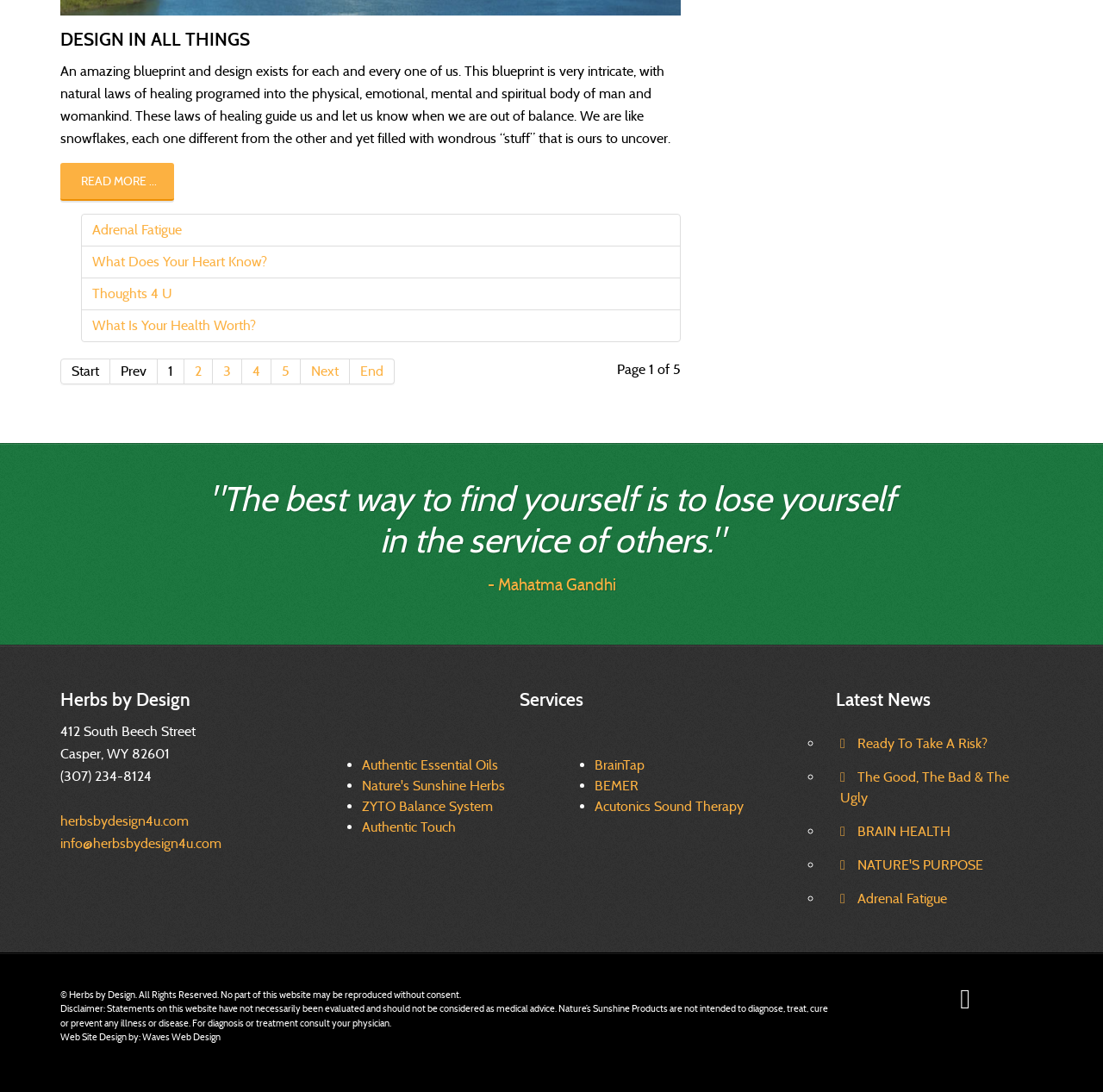Look at the image and answer the question in detail:
What is the name of the company?

The name of the company can be found in the footer section of the webpage, where it is written as 'Herbs by Design' with an address and contact information.